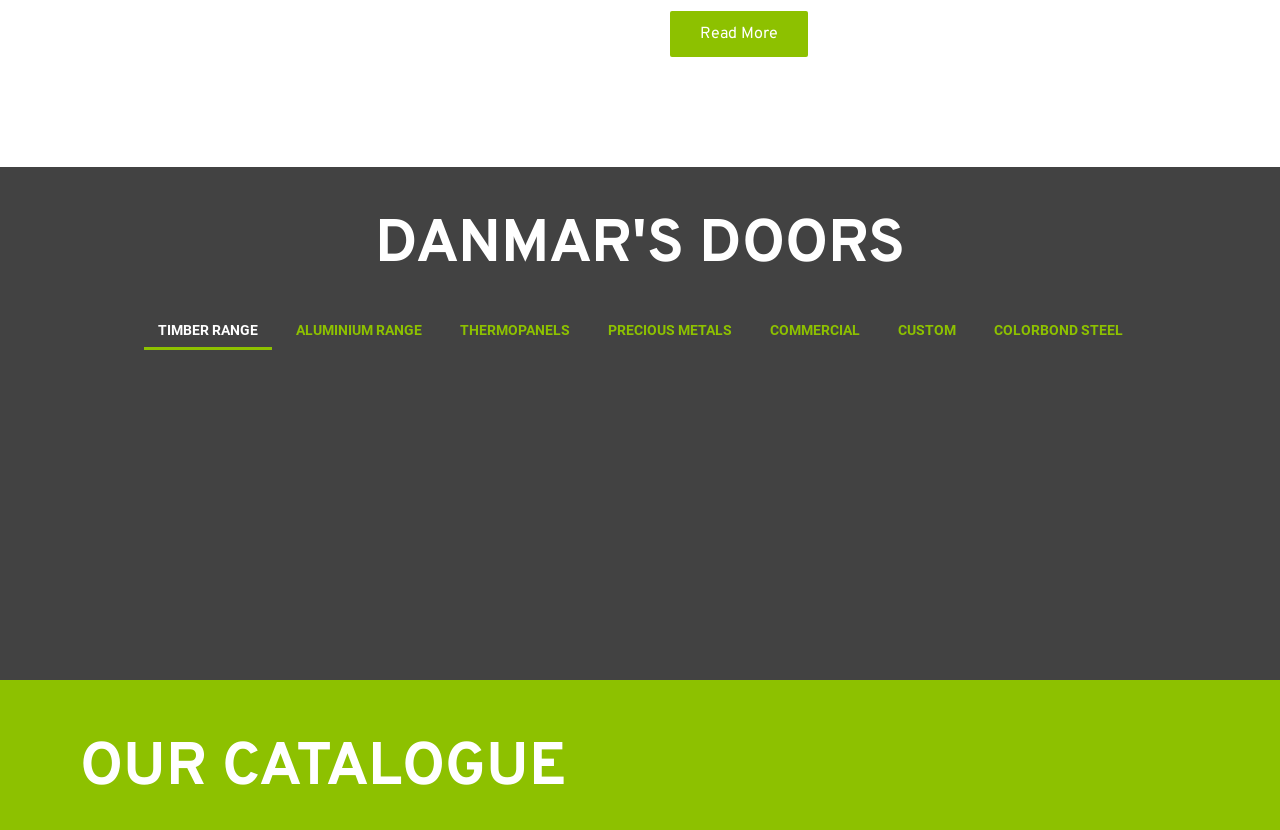Can you find the bounding box coordinates for the element to click on to achieve the instruction: "Select TIMBER RANGE"?

[0.112, 0.374, 0.212, 0.422]